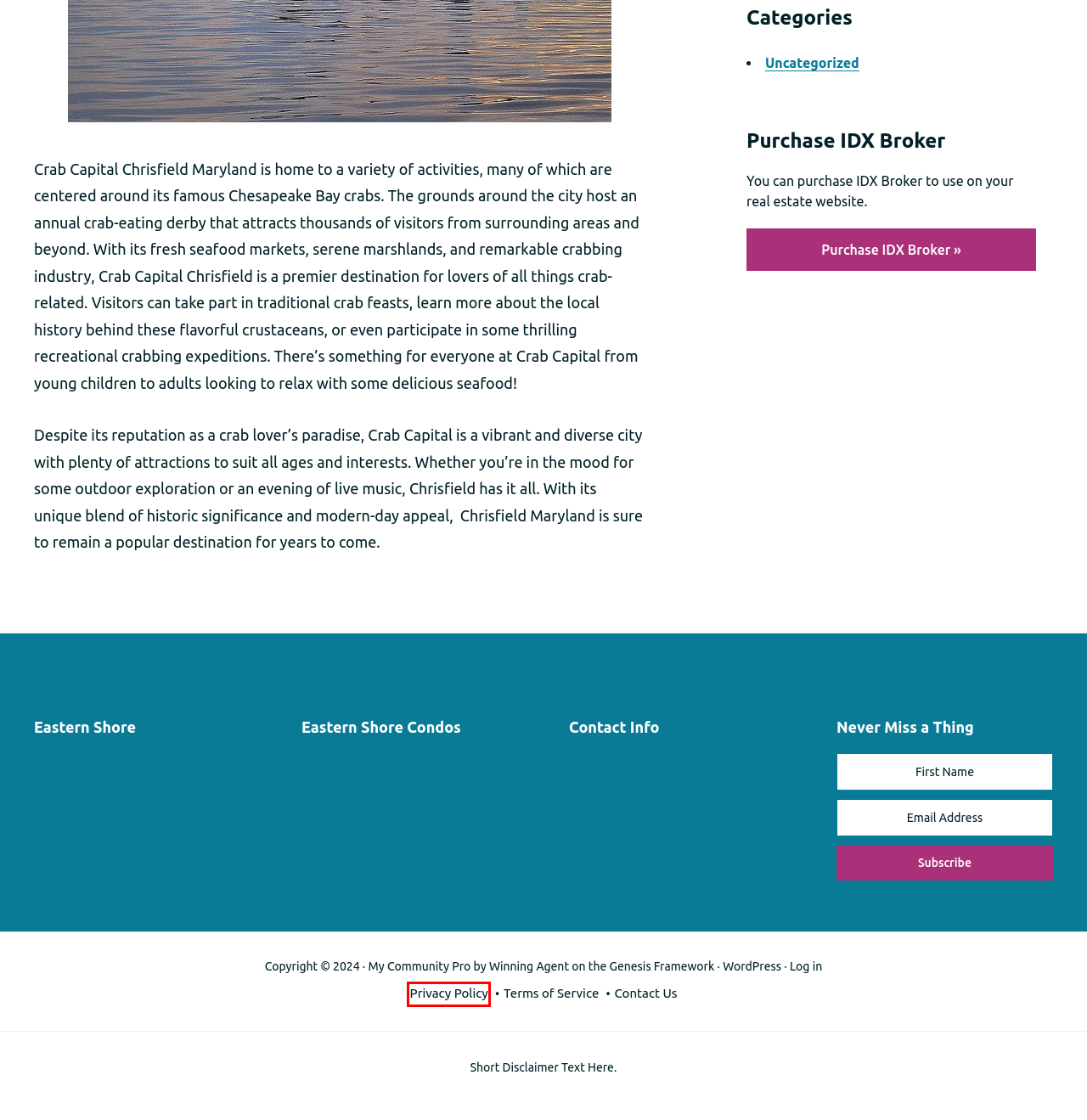You are provided with a screenshot of a webpage where a red rectangle bounding box surrounds an element. Choose the description that best matches the new webpage after clicking the element in the red bounding box. Here are the choices:
A. About Us - Eastern Shore Oceanfront
B. Uncategorized - Eastern Shore Oceanfront
C. Privacy Policy - Eastern Shore Oceanfront
D. What to Explore on the Shore - Eastern Shore Oceanfront
E. Blog Tool, Publishing Platform, and CMS – WordPress.org
F. Terms of Service - Eastern Shore Oceanfront
G. Contact Us - Eastern Shore Oceanfront
H. Log In ‹ Eastern Shore Oceanfront — WordPress

C